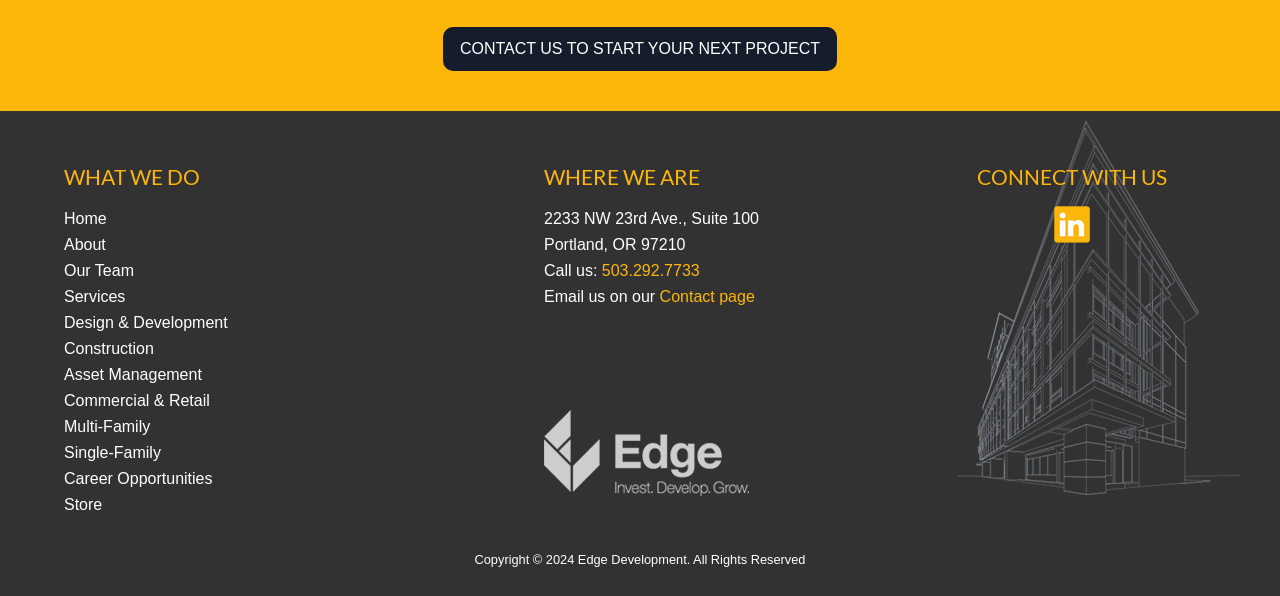Please specify the bounding box coordinates of the clickable region to carry out the following instruction: "View Refund and Returns Policy". The coordinates should be four float numbers between 0 and 1, in the format [left, top, right, bottom].

None